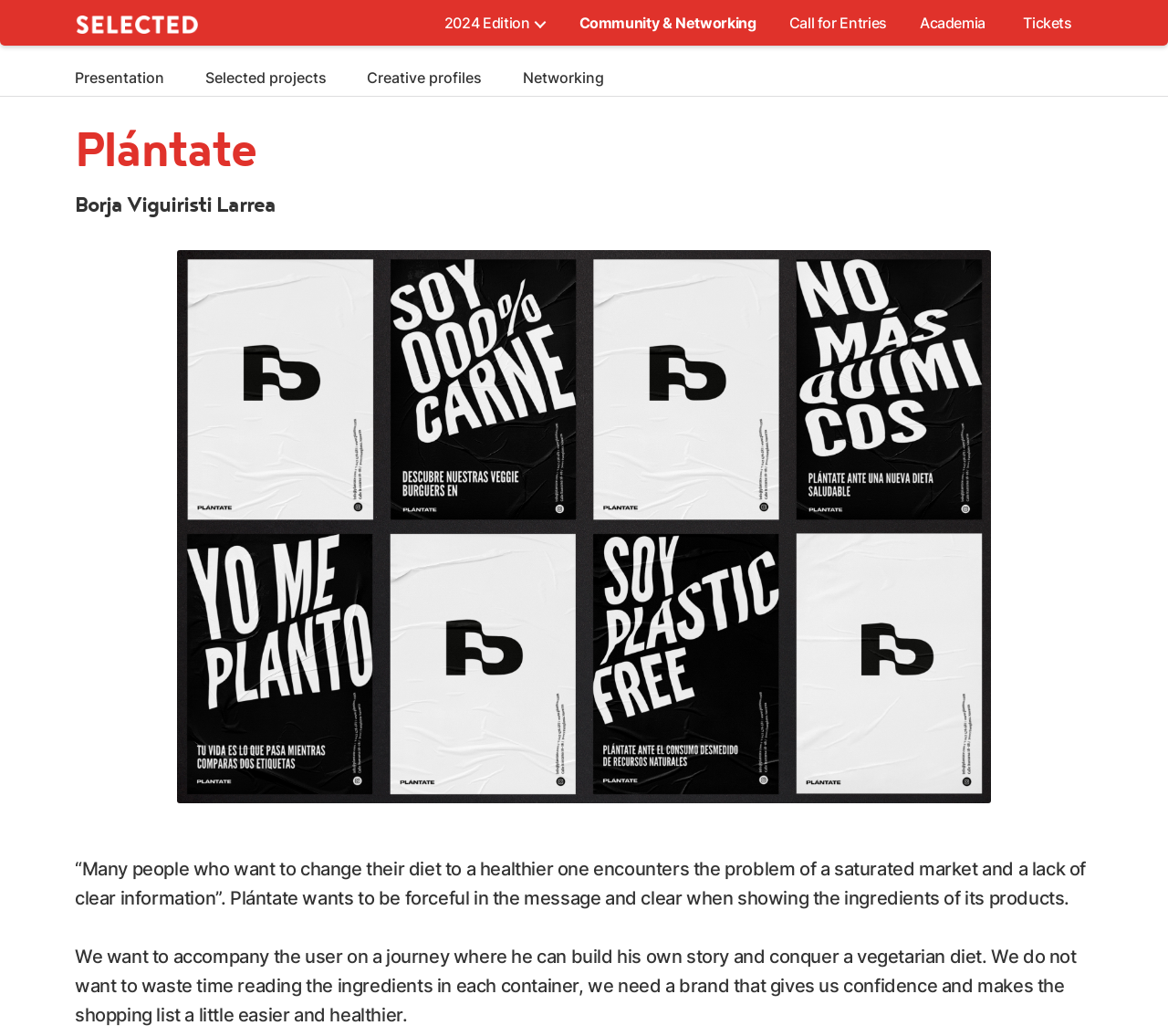Produce an extensive caption that describes everything on the webpage.

The webpage is about Plántate, a brand that aims to provide clear information about its products to help people make healthier dietary choices. At the top left of the page, there is a small logo image and a link to the brand's website. Below the logo, there are several navigation links, including "2024 Edition", "Community & Networking", "Call for Entries", "Academia", and "Tickets", which are aligned horizontally across the top of the page.

Further down, there are more links, including "Presentation", "Selected projects", "Creative profiles", and "Networking", which are also aligned horizontally. The brand name "Plántate" is displayed prominently in a large heading, followed by a link to the creator's name, Borja Viguiristi Larrea.

The main content of the page is an image that takes up most of the page, with a description of the brand's mission and values. The image is accompanied by two blocks of text, which explain how Plántate aims to help users make informed choices about their diet and provide a convenient shopping experience. The text is positioned at the bottom of the page, with the first block describing the problem of a saturated market and the second block outlining the brand's goals.